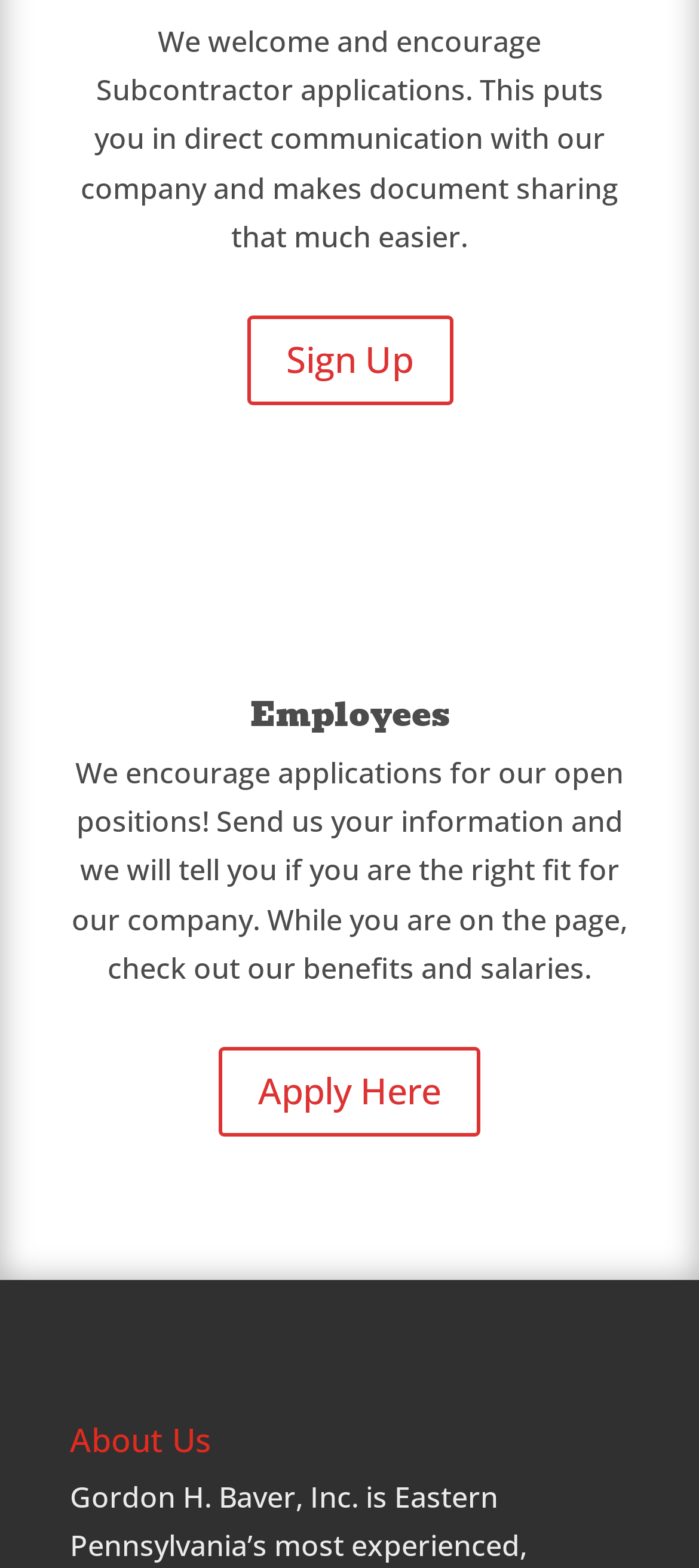What is the purpose of the subcontractor application?
Please give a detailed and elaborate answer to the question.

The purpose of the subcontractor application can be inferred from the static text 'We welcome and encourage Subcontractor applications. This puts you in direct communication with our company and makes document sharing that much easier.' which suggests that the application is meant to facilitate direct communication and document sharing between the subcontractor and the company.